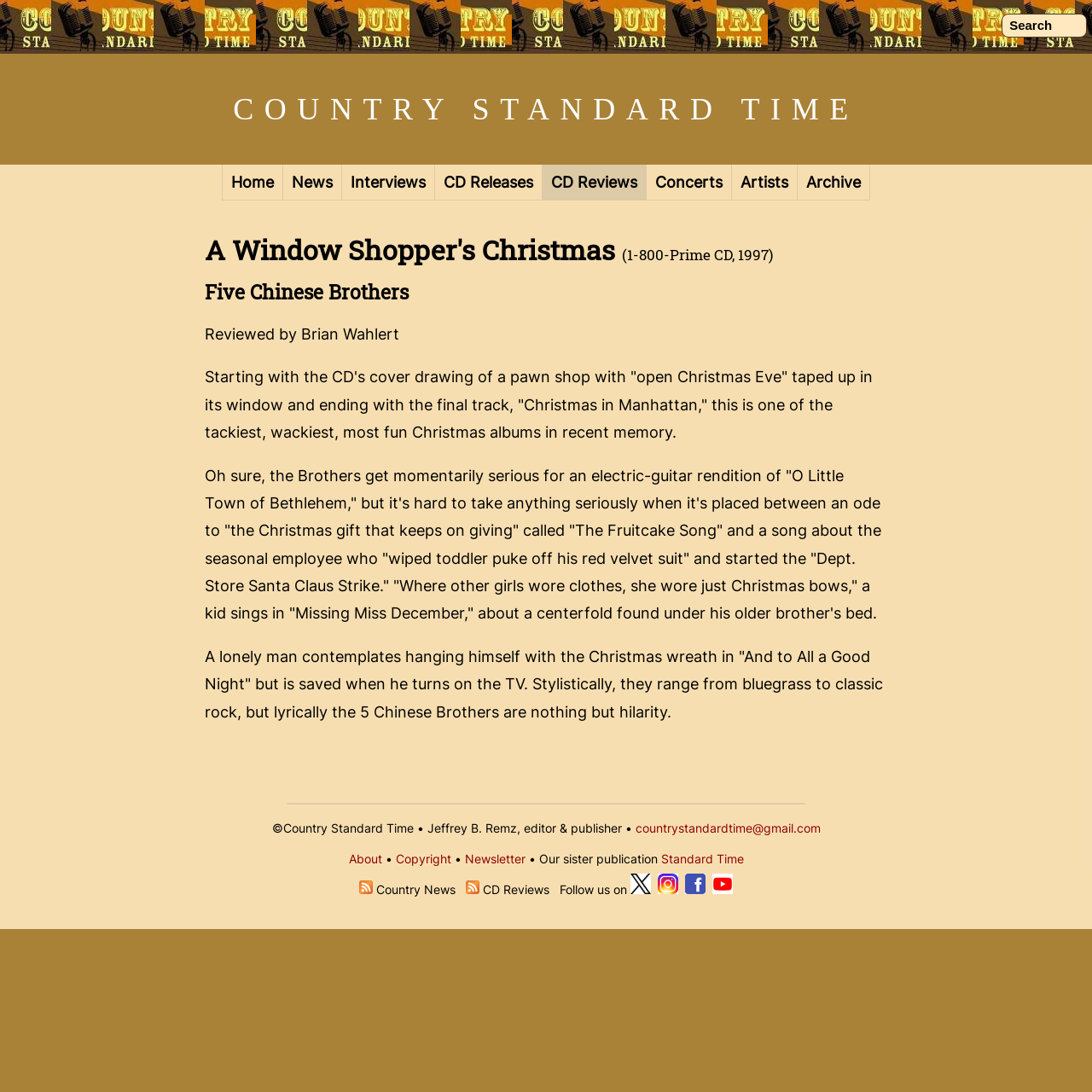Find the bounding box coordinates of the element you need to click on to perform this action: 'Go to Home page'. The coordinates should be represented by four float values between 0 and 1, in the format [left, top, right, bottom].

[0.203, 0.151, 0.259, 0.184]